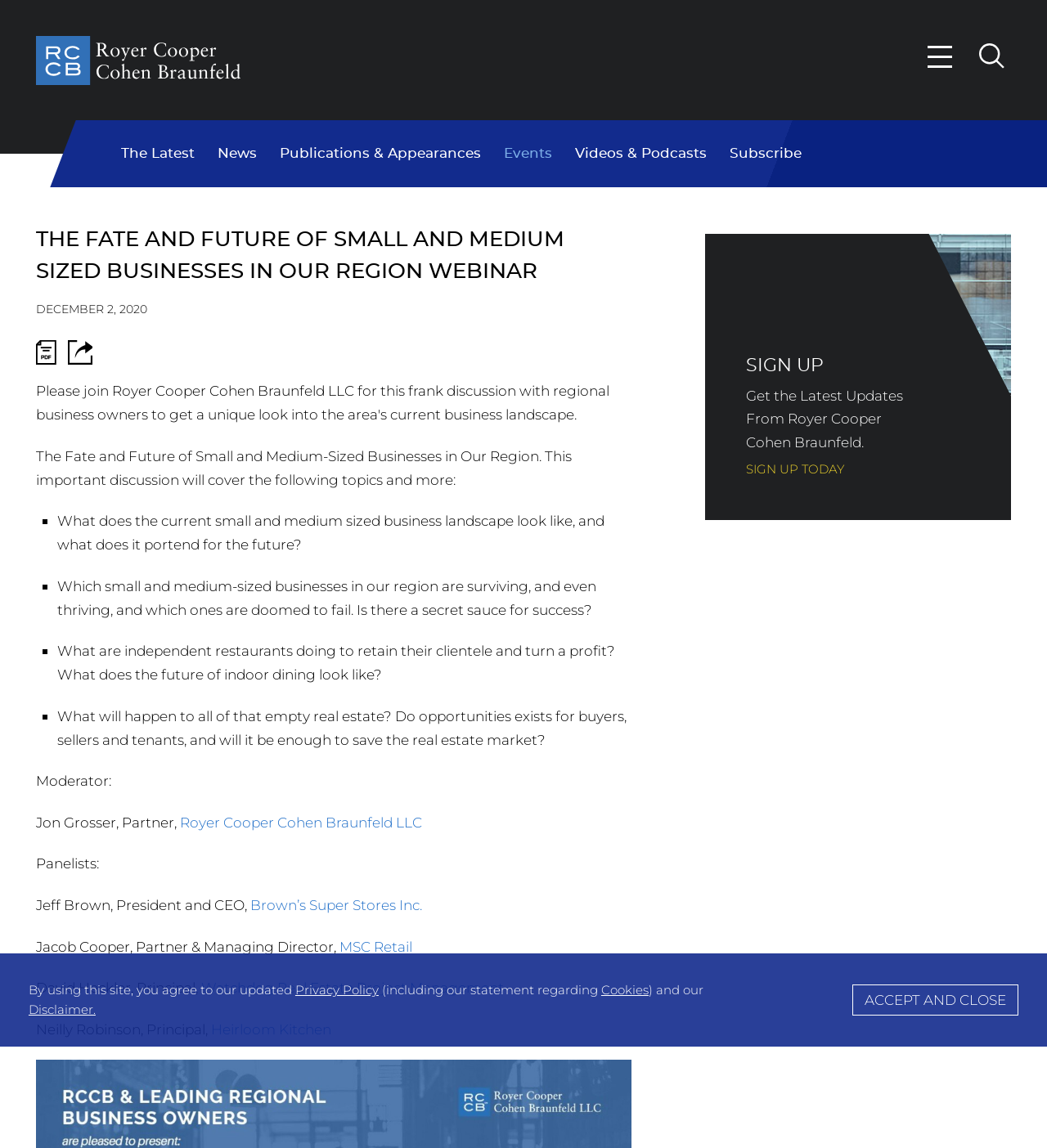Who is the moderator of the webinar?
Answer briefly with a single word or phrase based on the image.

Jon Grosser